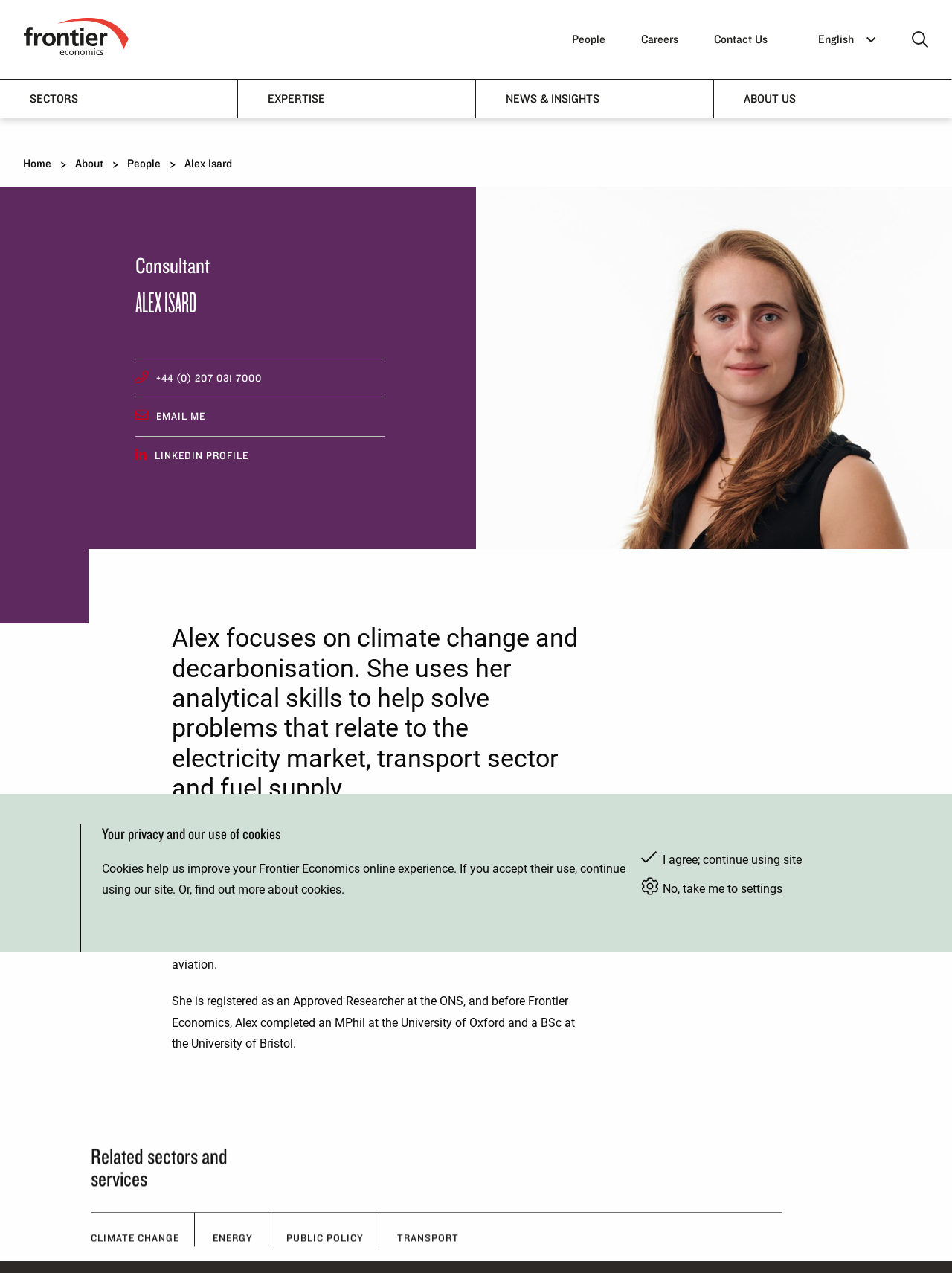Determine the bounding box coordinates for the area that should be clicked to carry out the following instruction: "search for something".

[0.958, 0.024, 0.975, 0.037]